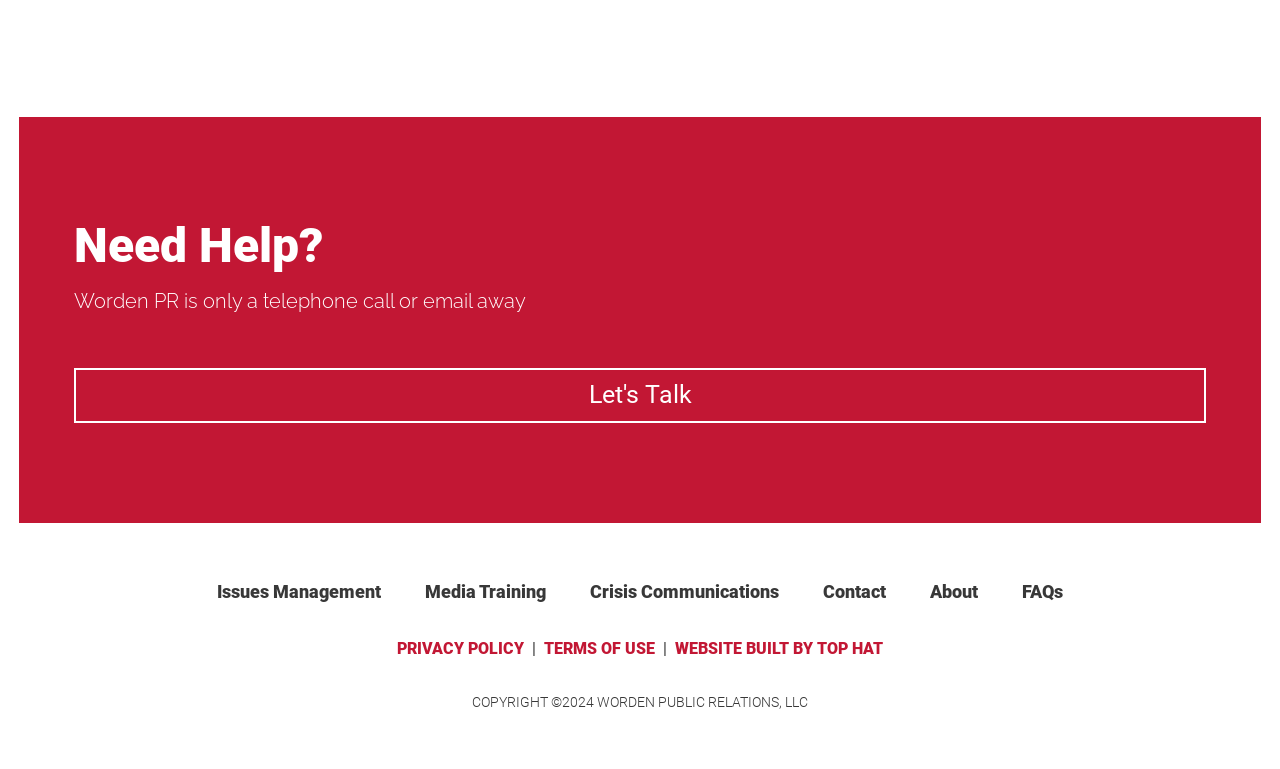Carefully observe the image and respond to the question with a detailed answer:
What services does the company offer?

I found a list of services offered by the company in the middle section of the webpage, which includes 'Issues Management', 'Media Training', and 'Crisis Communications'. These services are likely related to public relations, which is the company's main business.